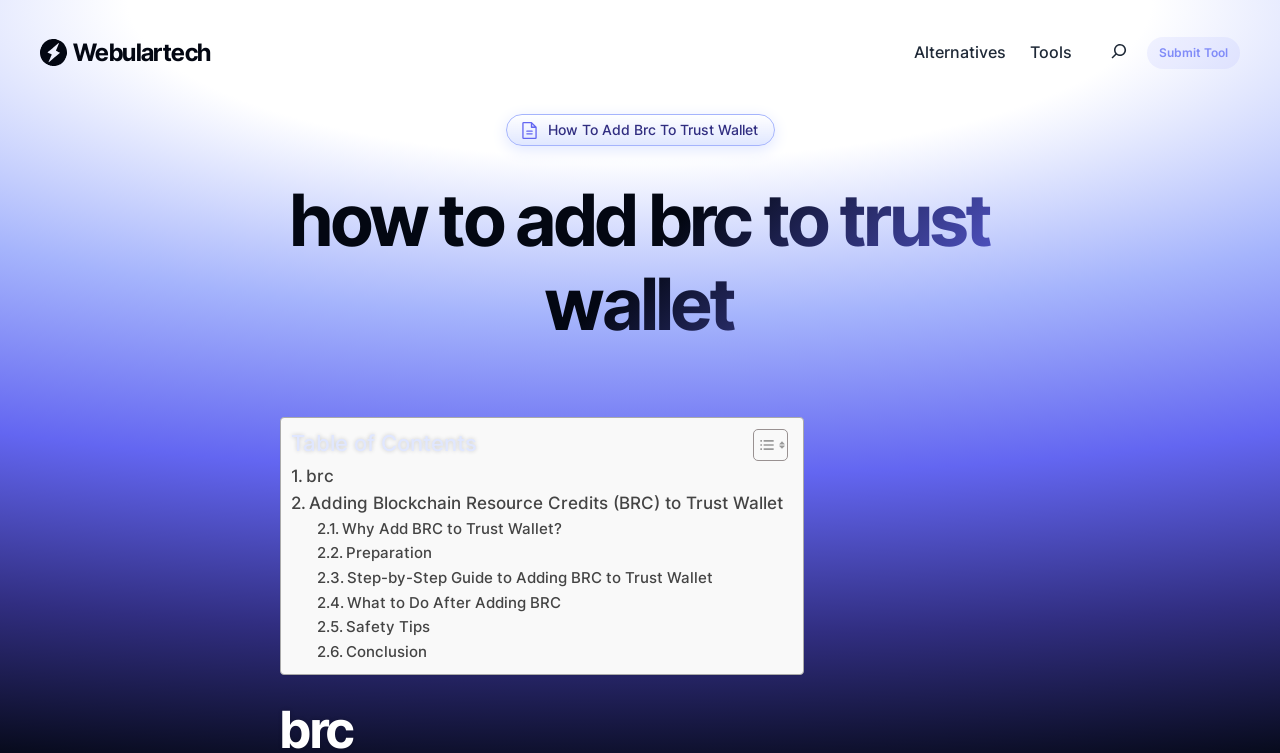Provide your answer to the question using just one word or phrase: How many steps are involved in adding BRC to Trust Wallet?

Not specified